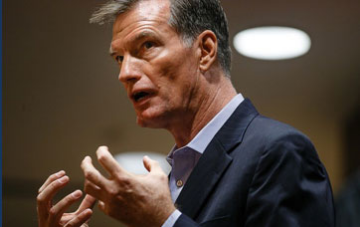Generate an in-depth description of the visual content.

The image captures a moment during a passionate presentation, featuring a man gesturing expressively with both hands as he speaks. Dressed in a tailored dark suit and a light blue shirt, he appears to be addressing an engaged audience, likely discussing his experiences and insights. This individual is identified as John W. Quinn, a motivational speaker known for sharing his powerful story of overcoming challenges associated with cerebral palsy. The setting suggests an intimate speaking engagement where he connects with listeners, aiming to inspire and motivate through his life lessons and resilience.